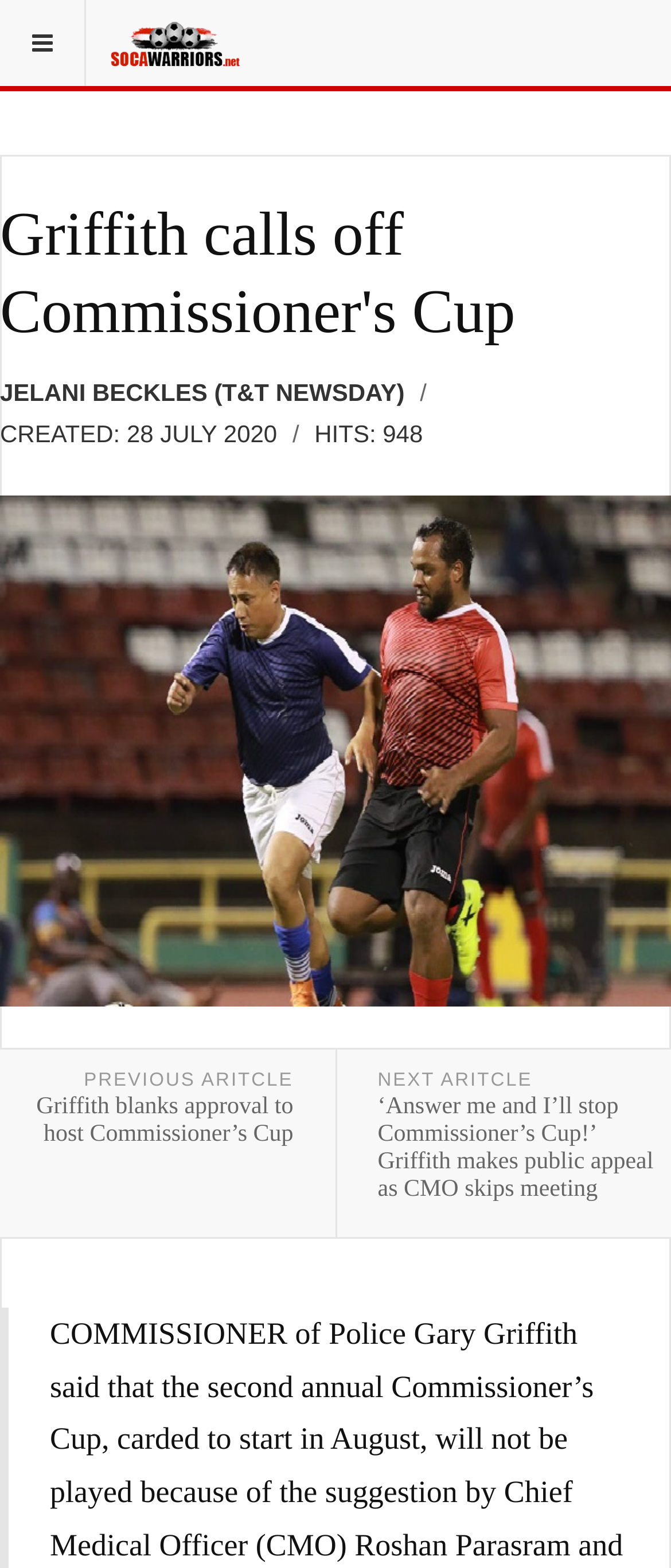Predict the bounding box of the UI element that fits this description: "Soca Warriors Online".

[0.159, 0.0, 0.364, 0.055]